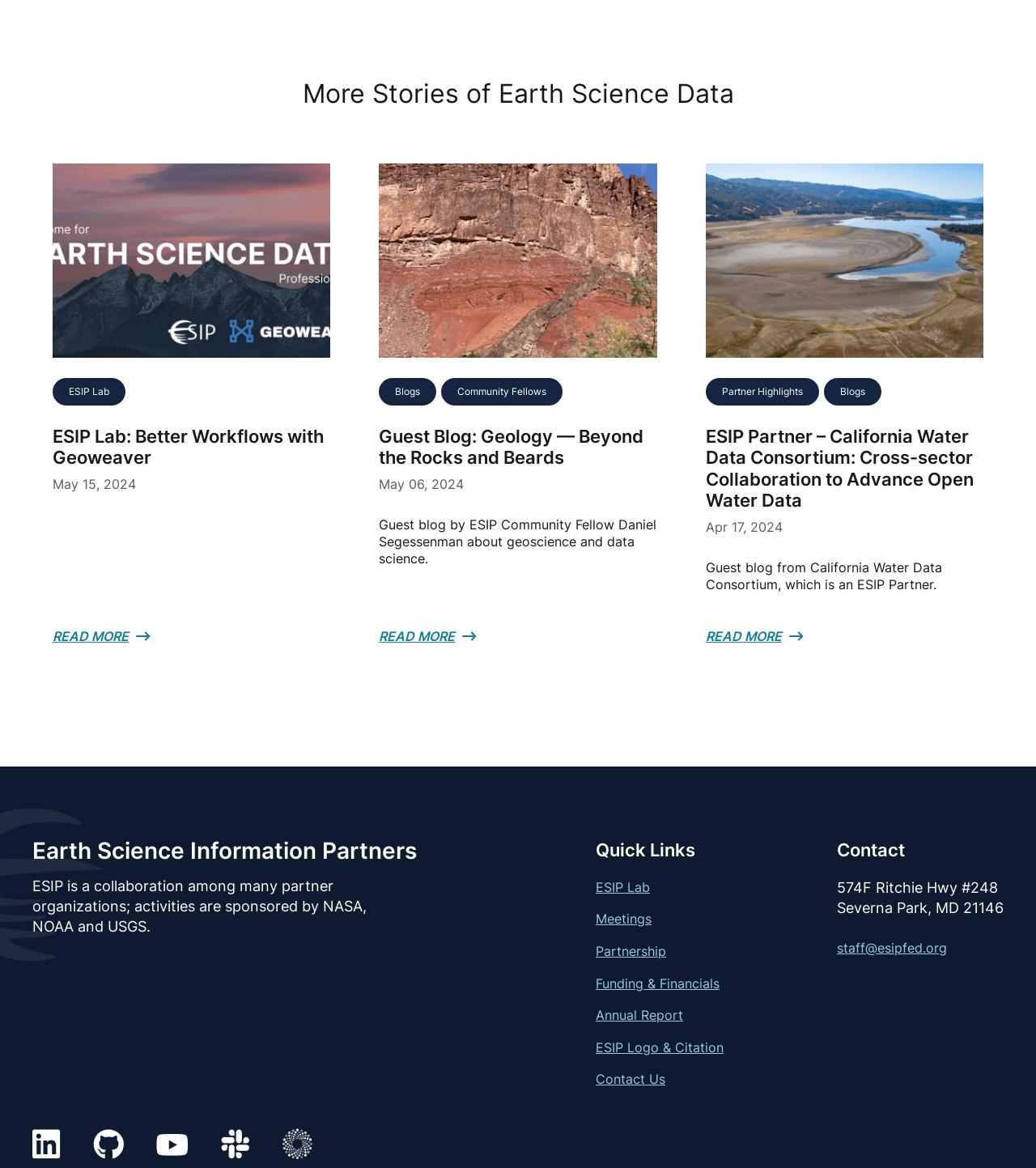Could you highlight the region that needs to be clicked to execute the instruction: "read more about ESIP Lab"?

[0.051, 0.323, 0.121, 0.347]